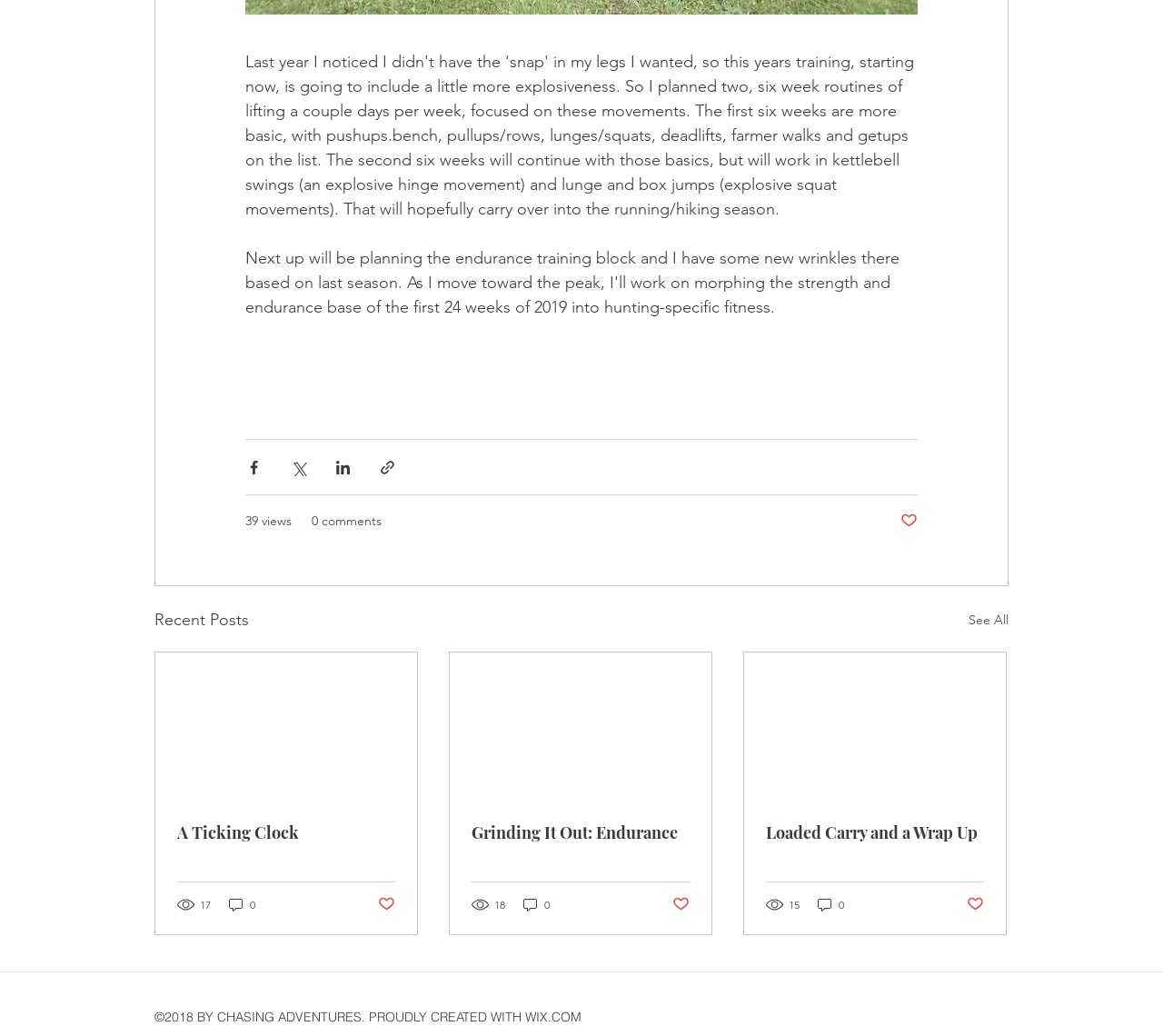What is the purpose of the buttons with social media icons?
Using the visual information, answer the question in a single word or phrase.

Share posts